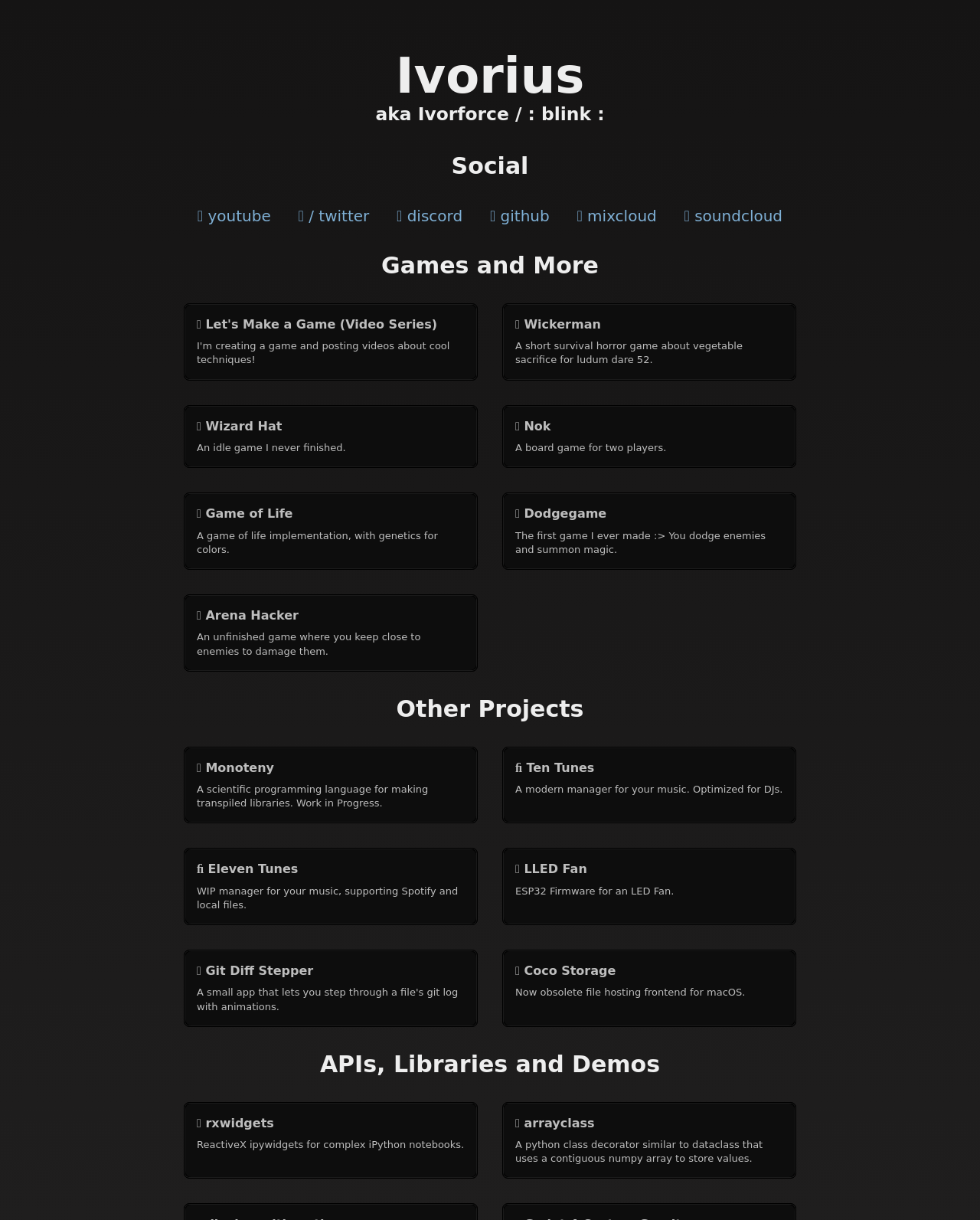Please identify the bounding box coordinates of the clickable element to fulfill the following instruction: "Check out the Wickerman game". The coordinates should be four float numbers between 0 and 1, i.e., [left, top, right, bottom].

[0.514, 0.25, 0.811, 0.311]